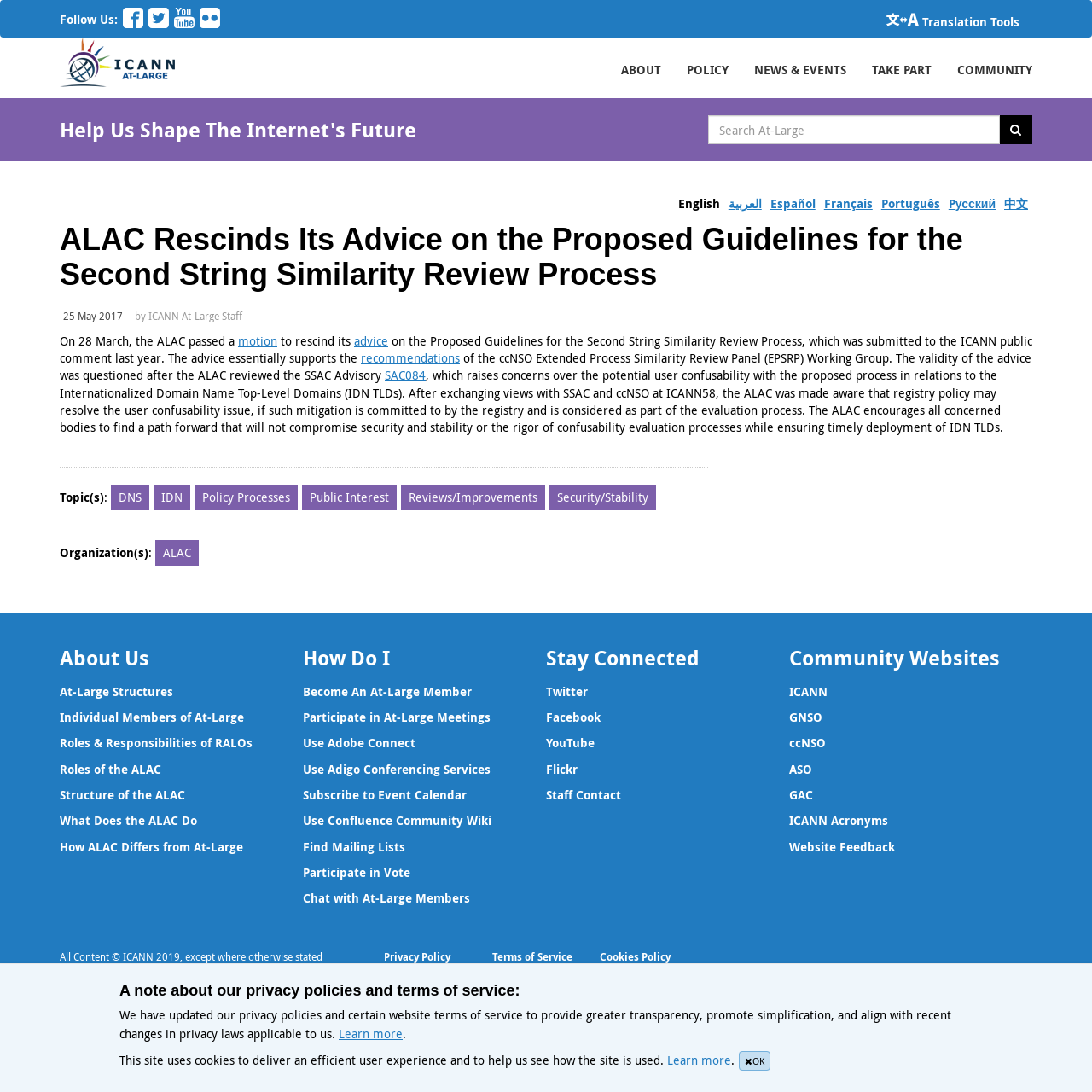What is the topic of the news article?
Please provide a detailed answer to the question.

The topic of the news article is related to DNS, IDN, Policy Processes, Public Interest, Reviews/Improvements, and Security/Stability, as indicated by the links at the bottom of the article.